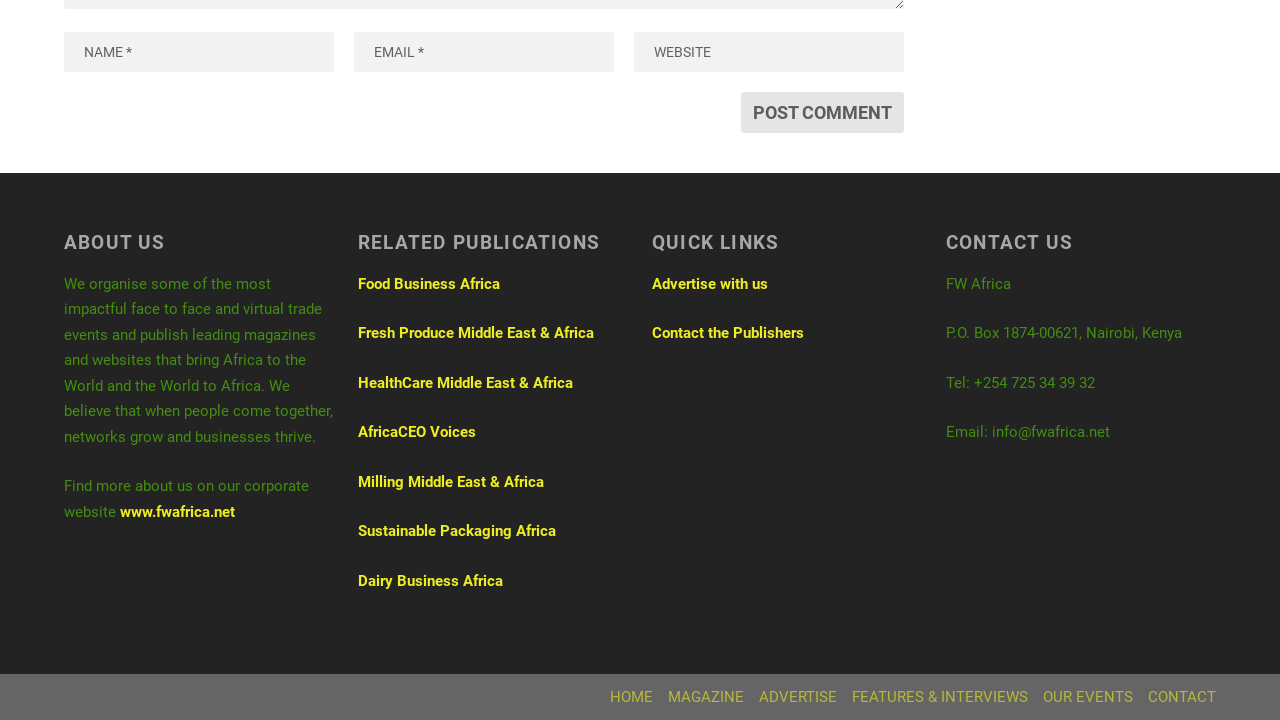Can you find the bounding box coordinates for the UI element given this description: "Holidays"? Provide the coordinates as four float numbers between 0 and 1: [left, top, right, bottom].

None